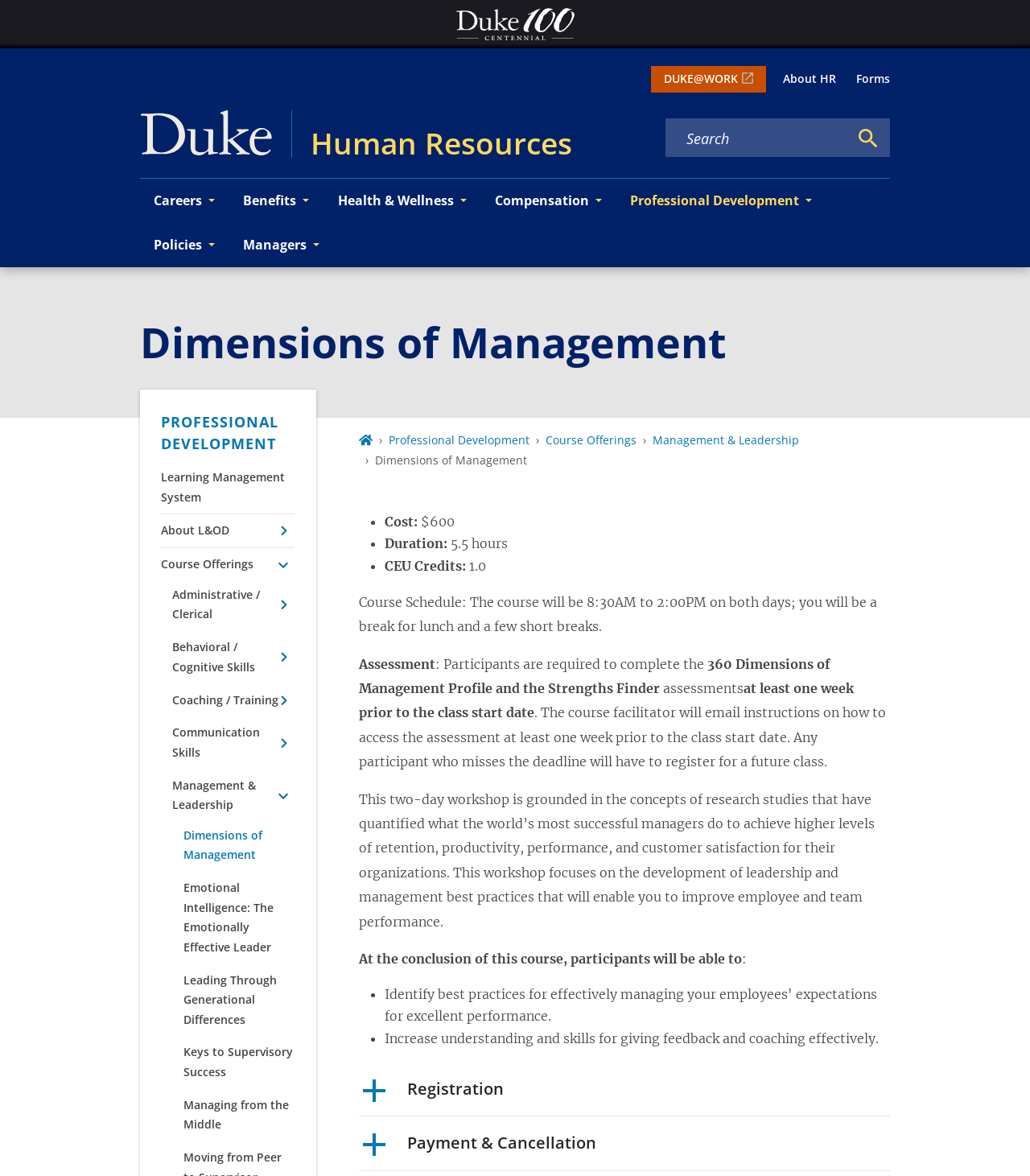Please find the bounding box coordinates of the element that needs to be clicked to perform the following instruction: "Search for keywords". The bounding box coordinates should be four float numbers between 0 and 1, represented as [left, top, right, bottom].

[0.647, 0.11, 0.823, 0.126]